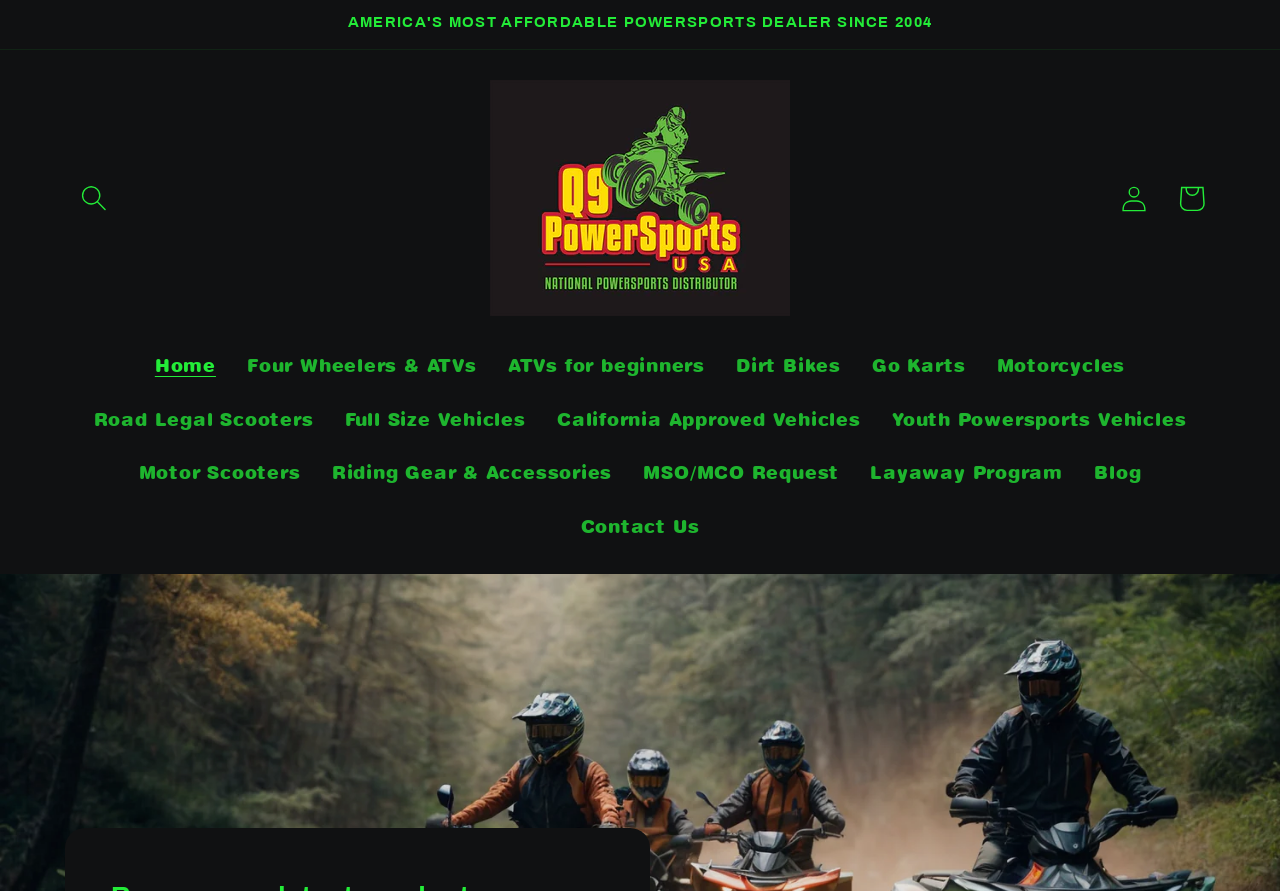Locate the bounding box coordinates of the item that should be clicked to fulfill the instruction: "Log in to account".

[0.864, 0.19, 0.909, 0.254]